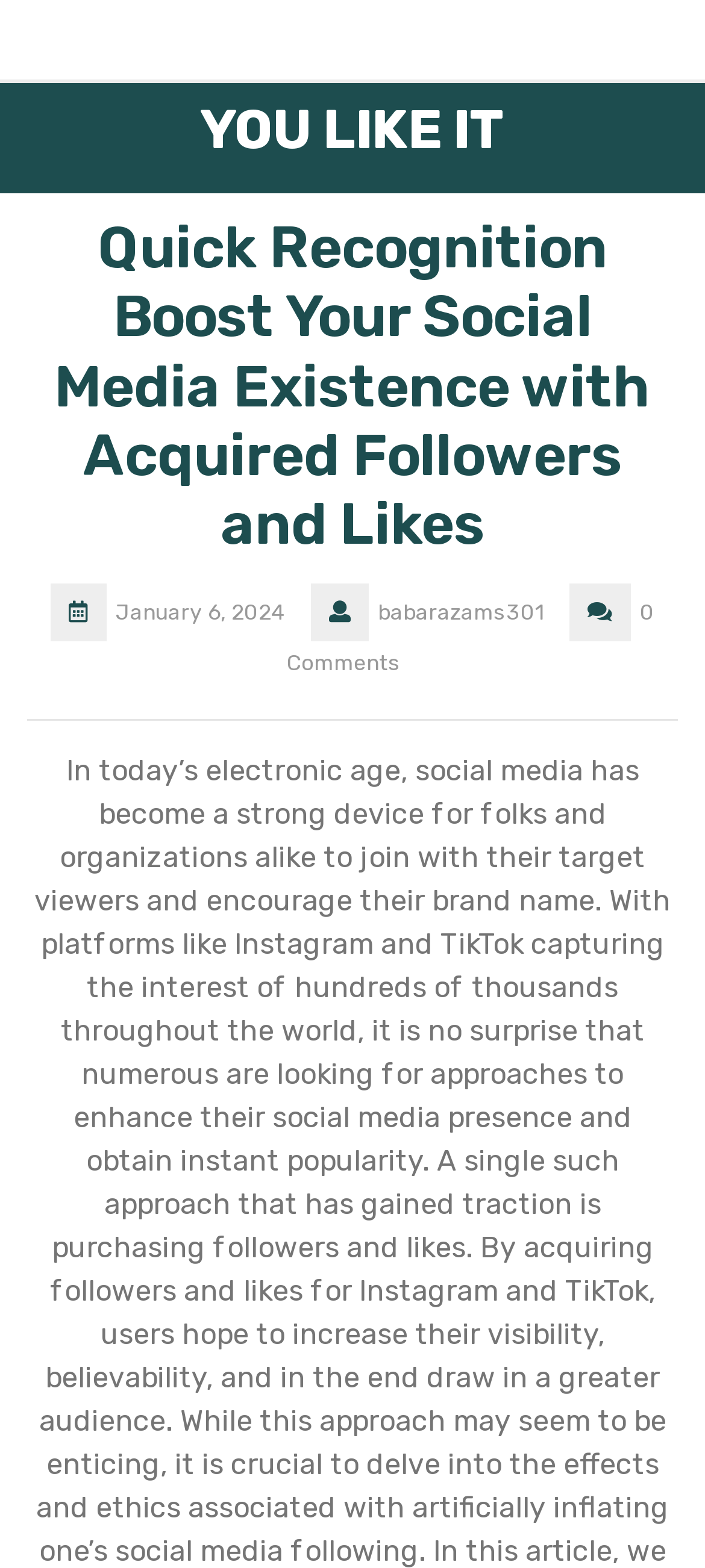Based on the visual content of the image, answer the question thoroughly: What is the date of the latest article?

I found the date of the latest article by looking at the text 'January 6, 2024' which is located below the main heading and above the author's name.